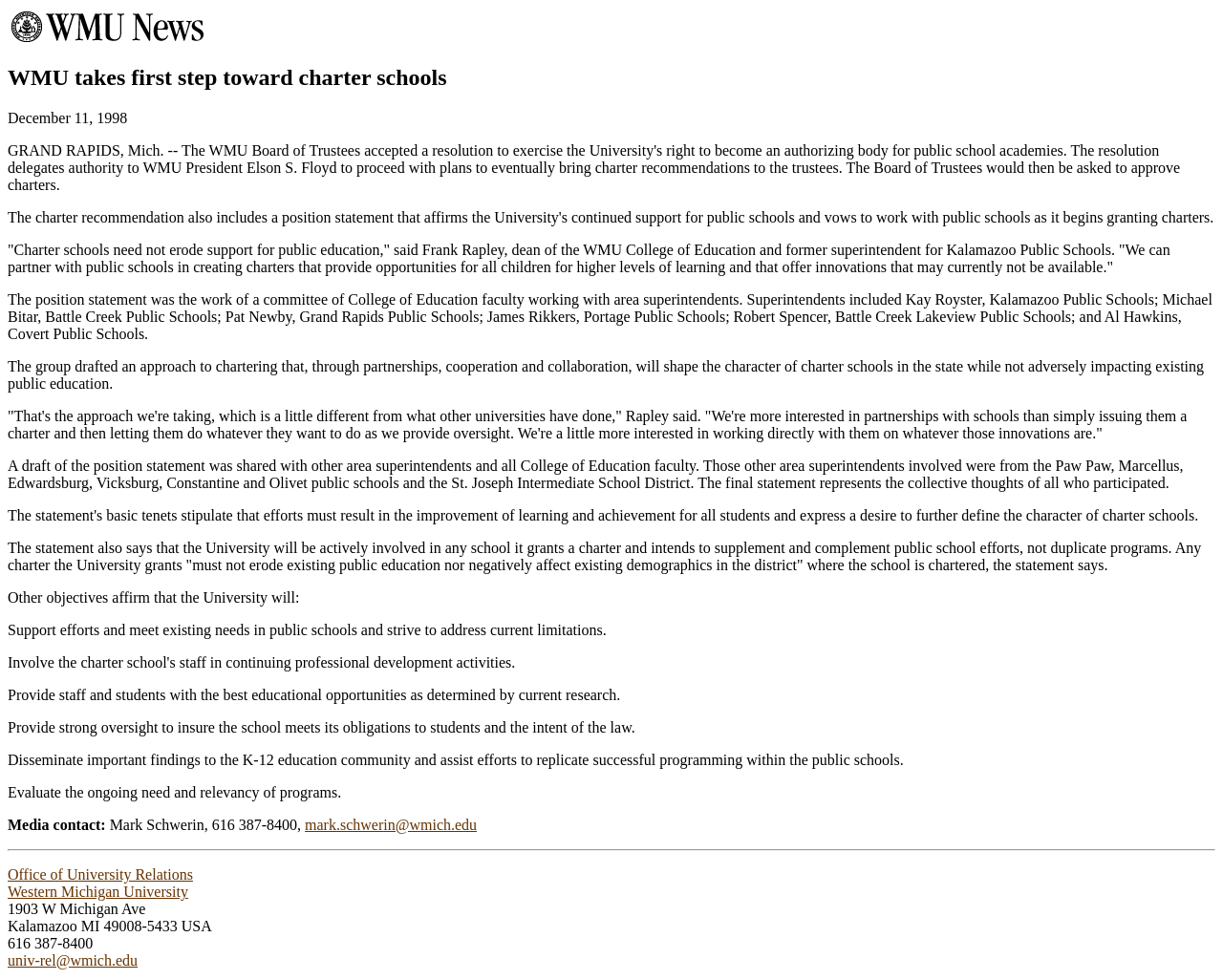What is the address of Western Michigan University?
Please give a detailed and elaborate answer to the question.

I found the address of Western Michigan University by reading the StaticText elements with the content '1903 W Michigan Ave', 'Kalamazoo MI 49008-5433 USA' which are located at the bottom of the webpage.